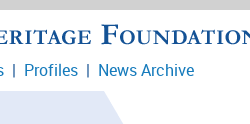Respond to the following question using a concise word or phrase: 
What is the background of the logo on the webpage?

Clean and professional